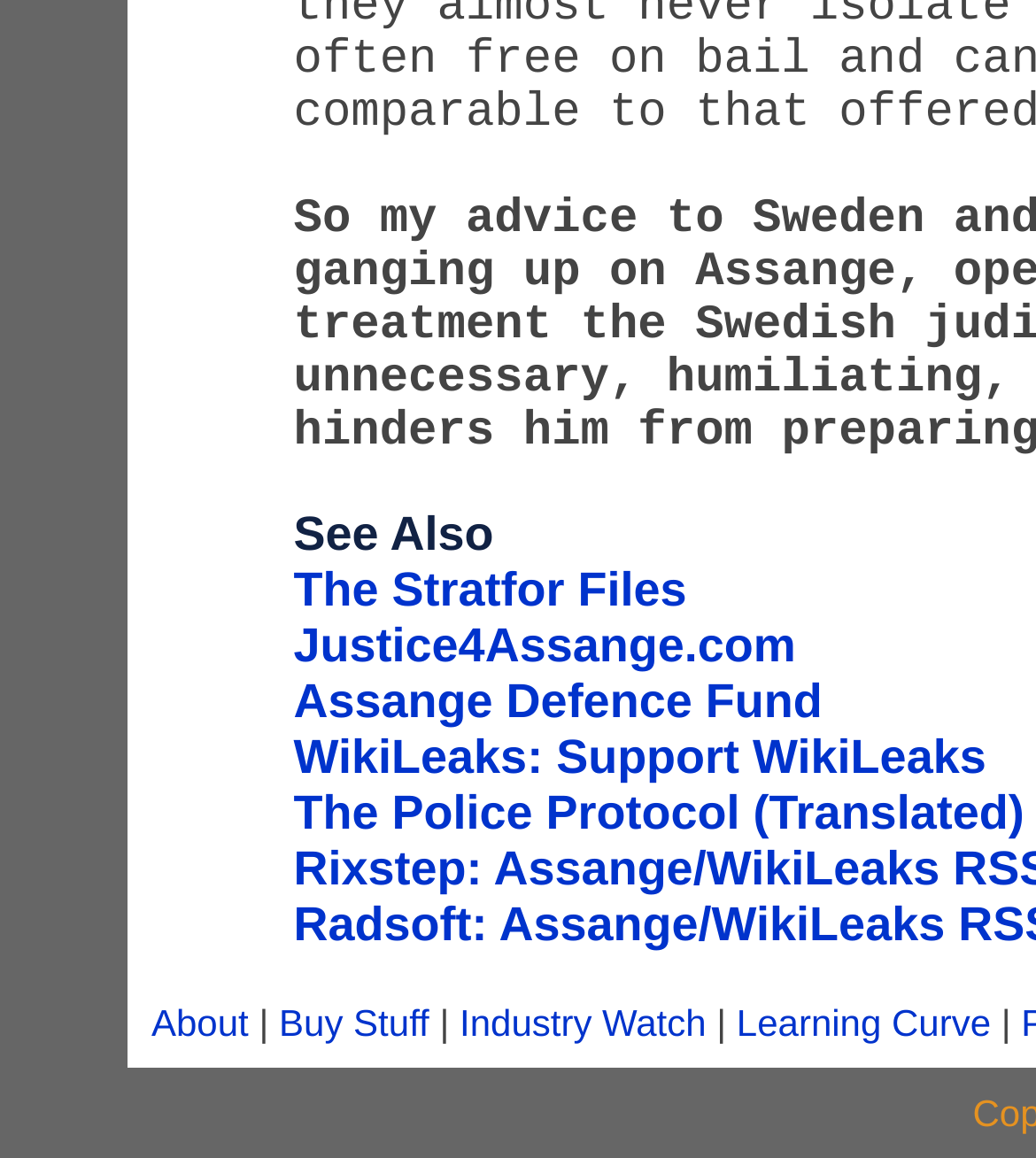How many navigation menu items are there?
Answer the question with a detailed and thorough explanation.

I counted the number of navigation menu items, which are 'About', 'Buy Stuff', 'Industry Watch', and 'Learning Curve'. There are 4 navigation menu items in total.